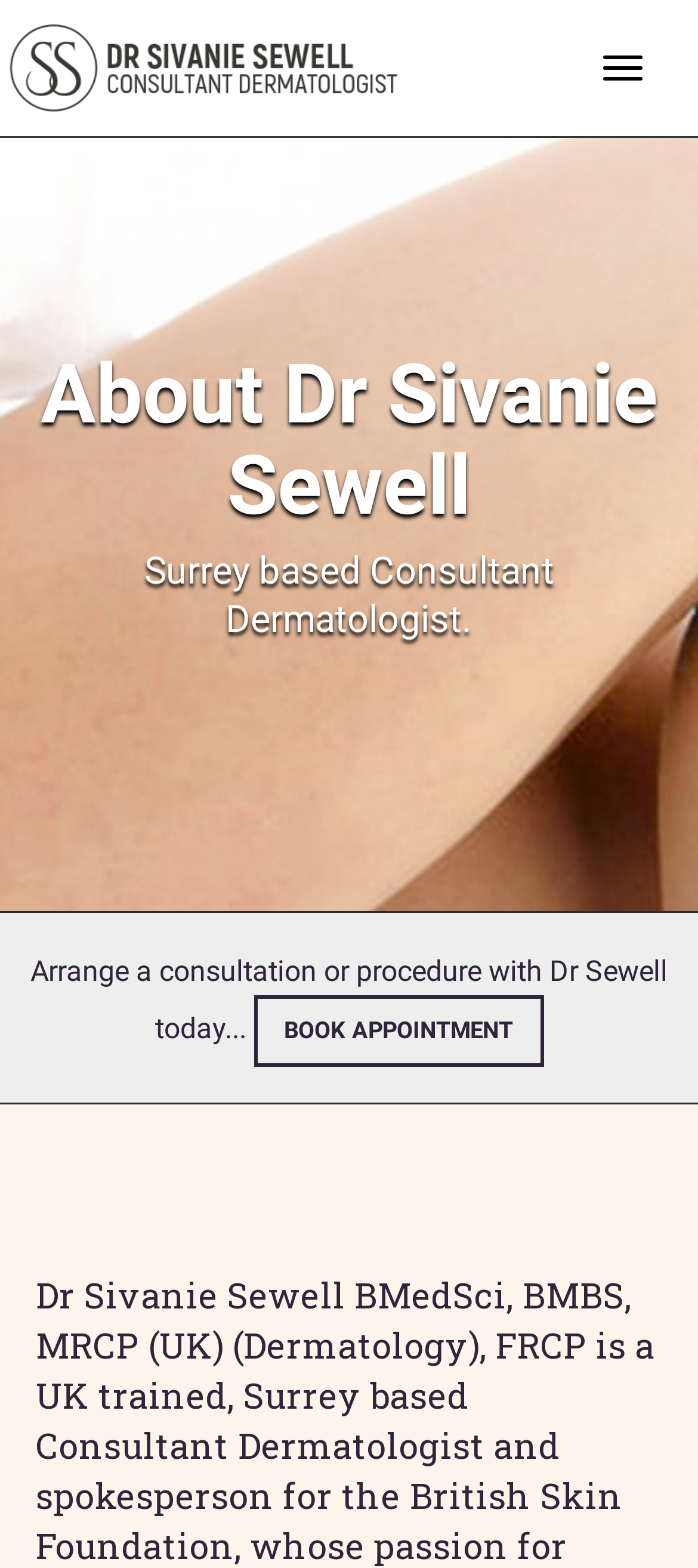Identify and provide the bounding box coordinates of the UI element described: "Toggle navigation". The coordinates should be formatted as [left, top, right, bottom], with each number being a float between 0 and 1.

[0.836, 0.024, 0.949, 0.063]